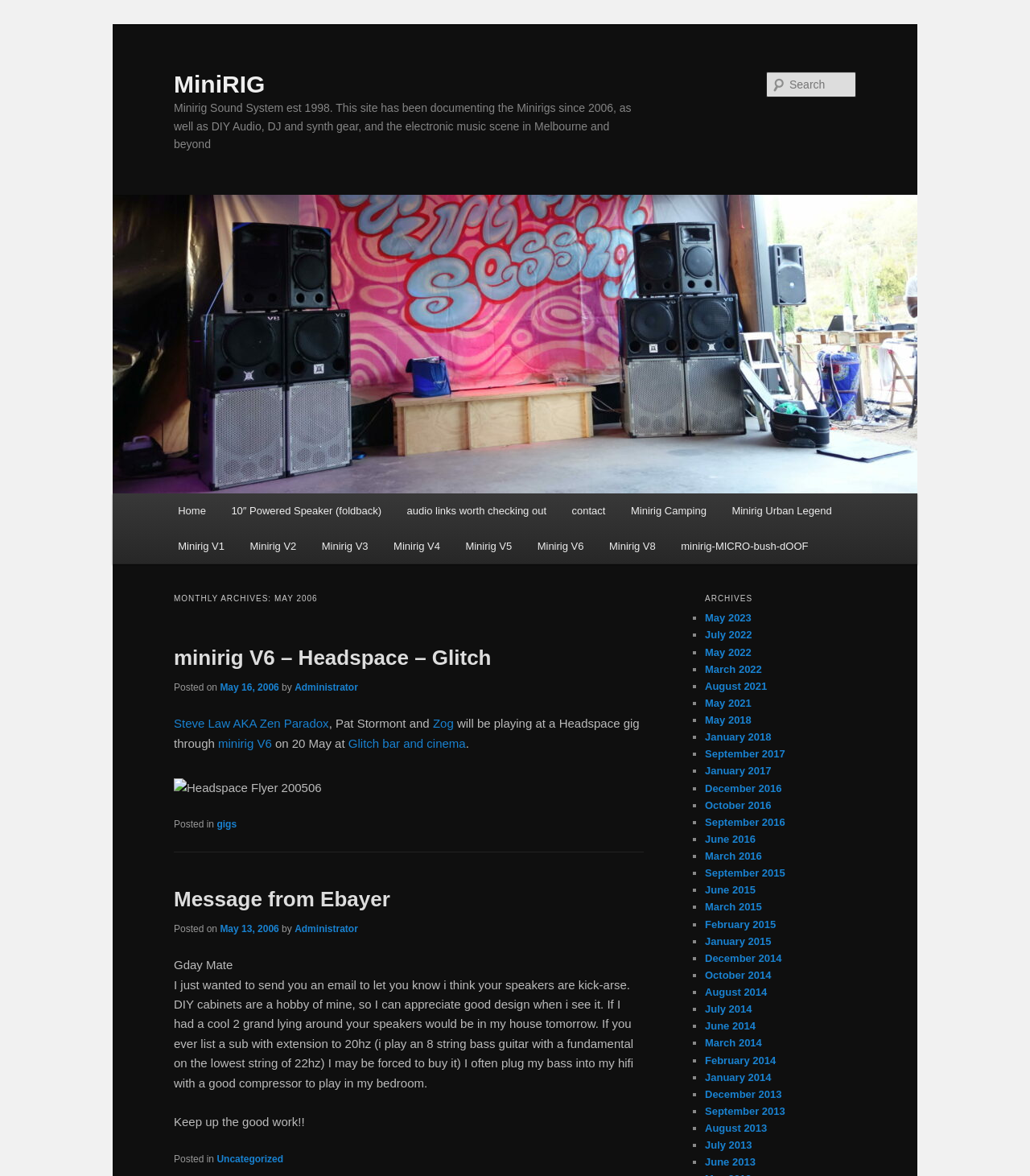Can you pinpoint the bounding box coordinates for the clickable element required for this instruction: "Read about Minirig V6"? The coordinates should be four float numbers between 0 and 1, i.e., [left, top, right, bottom].

[0.169, 0.536, 0.625, 0.578]